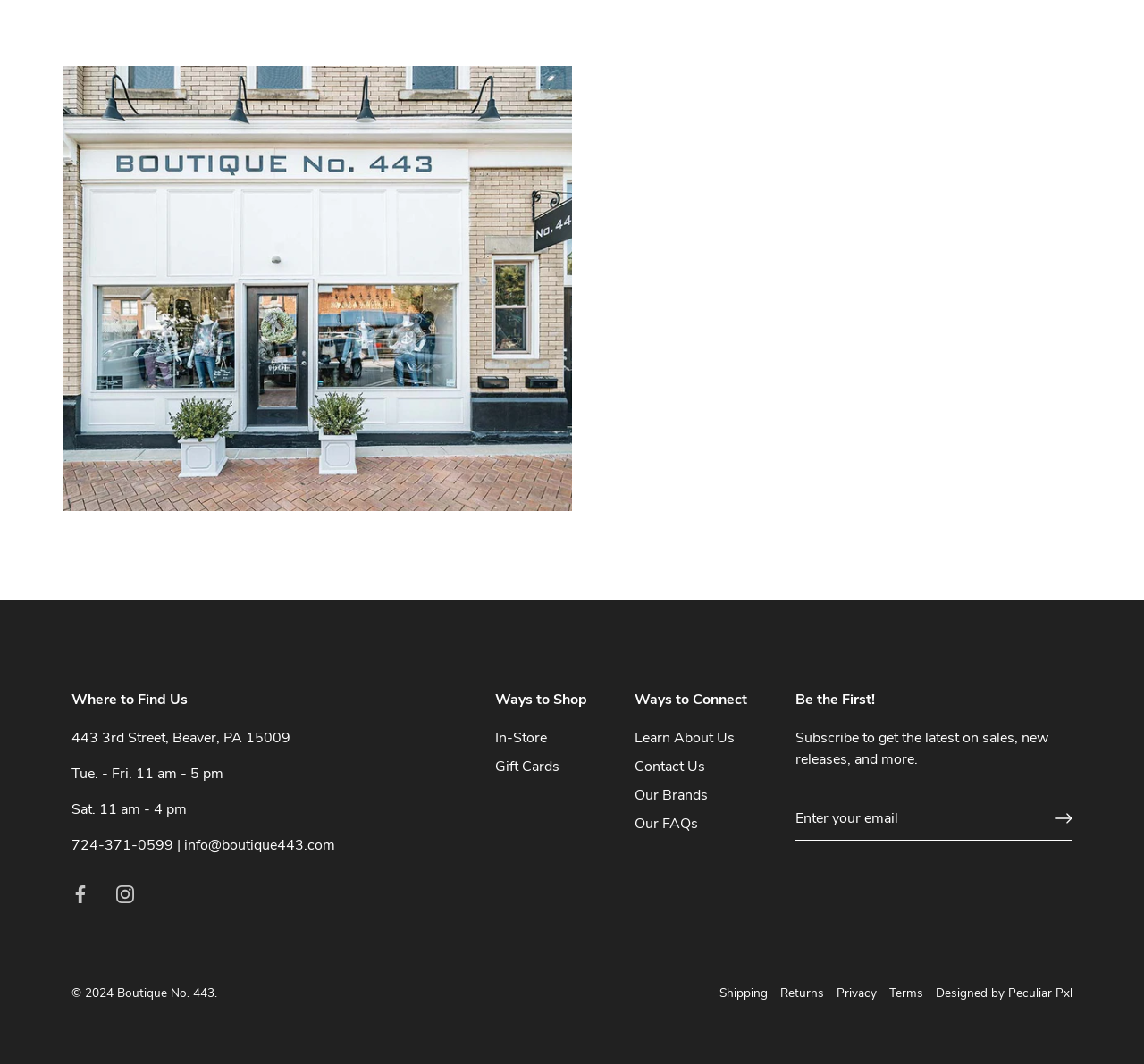Find the bounding box coordinates of the clickable element required to execute the following instruction: "Get directions to the store". Provide the coordinates as four float numbers between 0 and 1, i.e., [left, top, right, bottom].

[0.673, 0.334, 0.796, 0.379]